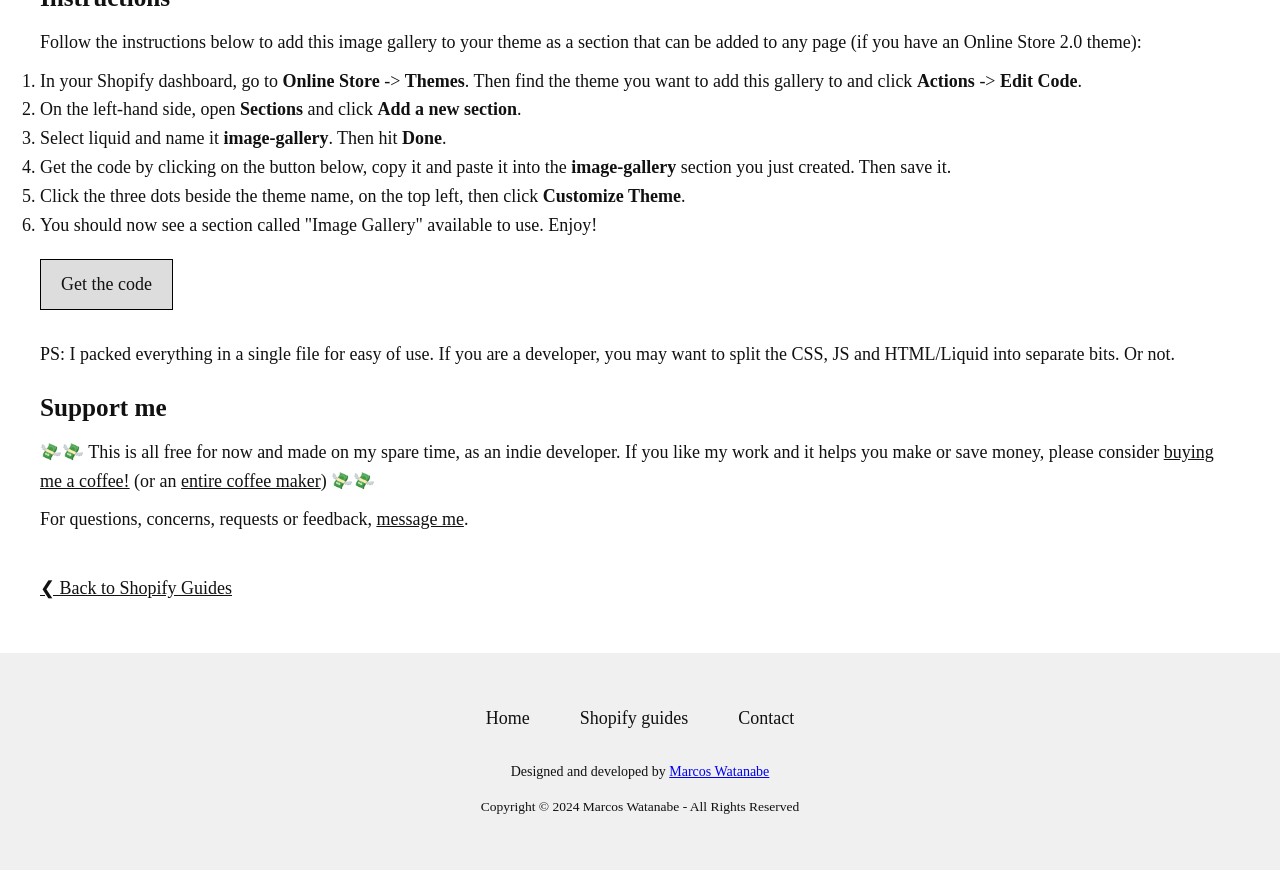Locate the bounding box coordinates of the element that needs to be clicked to carry out the instruction: "Click 'message me' to contact the developer". The coordinates should be given as four float numbers ranging from 0 to 1, i.e., [left, top, right, bottom].

[0.294, 0.585, 0.362, 0.608]